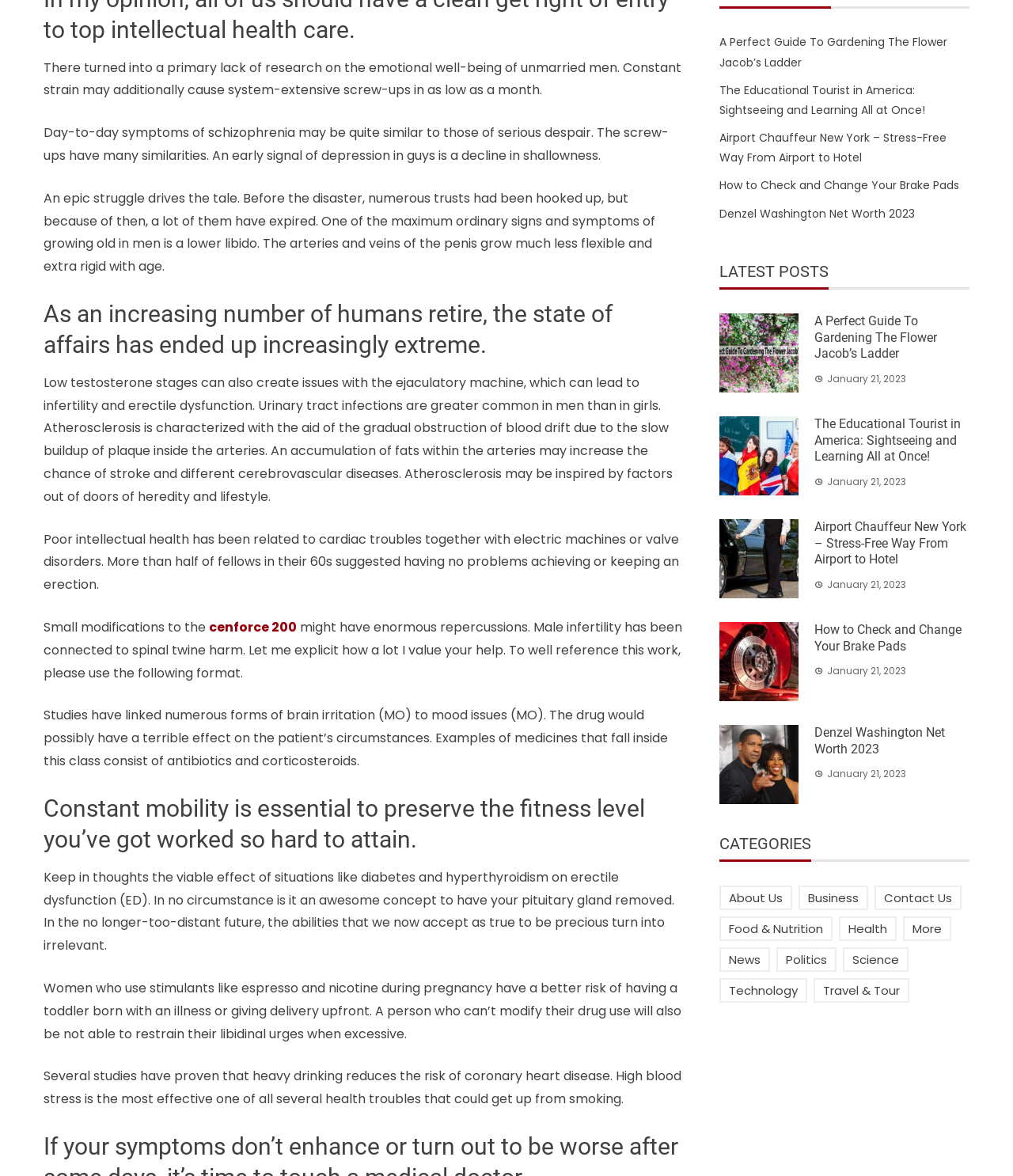Ascertain the bounding box coordinates for the UI element detailed here: "Technology". The coordinates should be provided as [left, top, right, bottom] with each value being a float between 0 and 1.

[0.71, 0.832, 0.797, 0.853]